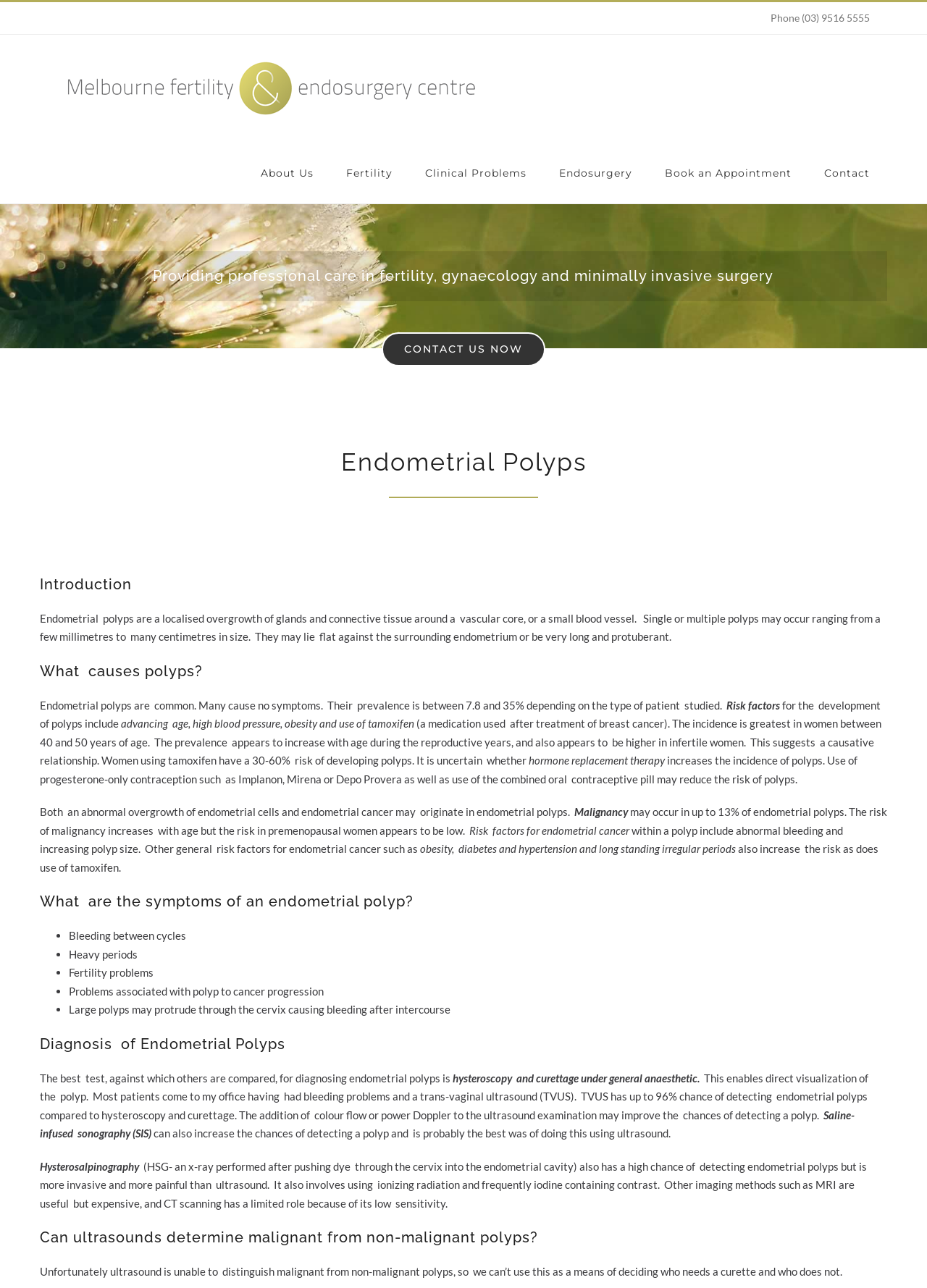Find the bounding box coordinates of the clickable element required to execute the following instruction: "Click the 'Book an Appointment' link". Provide the coordinates as four float numbers between 0 and 1, i.e., [left, top, right, bottom].

[0.717, 0.111, 0.854, 0.158]